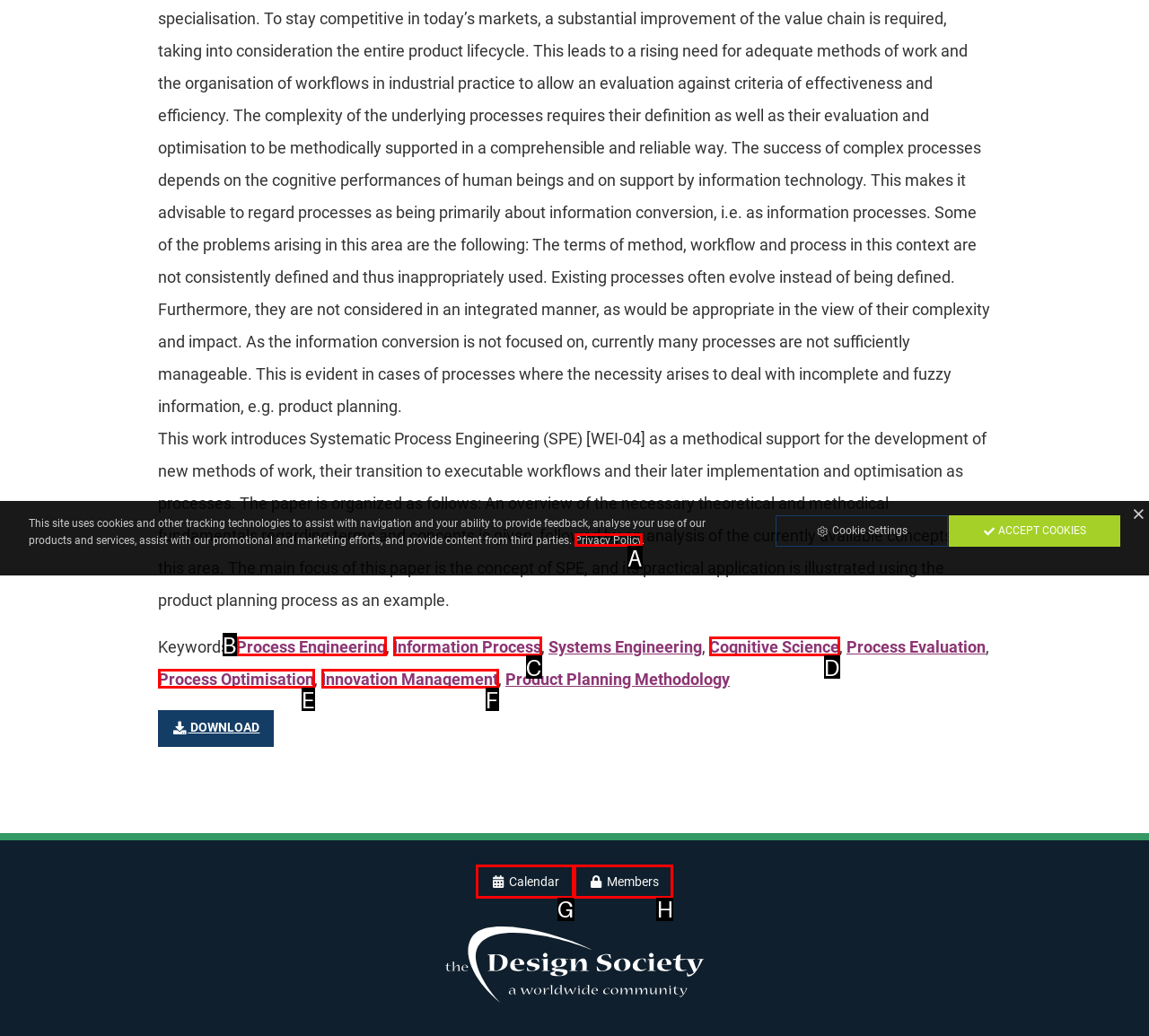Based on the description: Members, identify the matching lettered UI element.
Answer by indicating the letter from the choices.

H